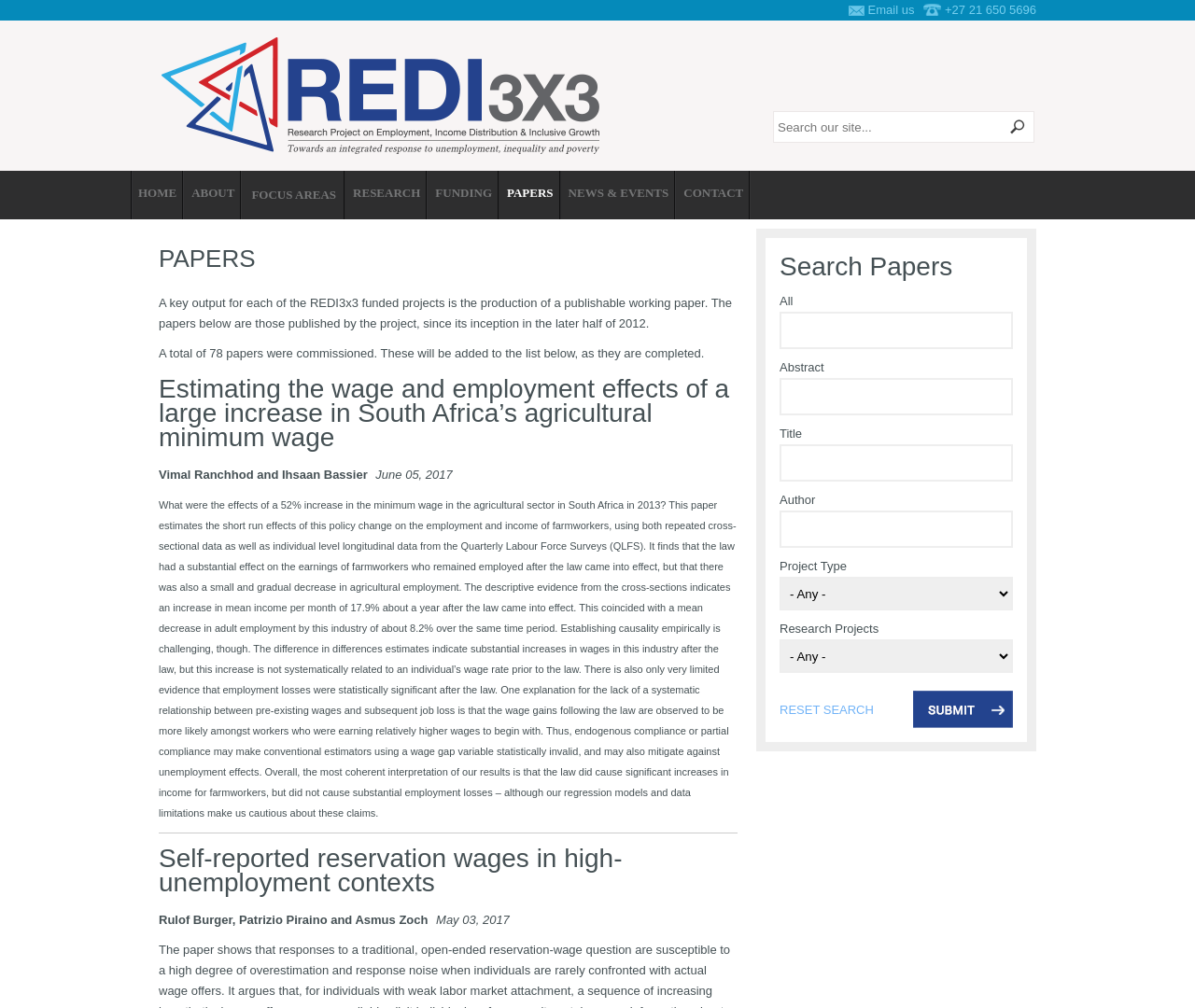Pinpoint the bounding box coordinates of the area that must be clicked to complete this instruction: "View paper 'Estimating the wage and employment effects of a large increase in South Africa’s agricultural minimum wage'".

[0.133, 0.371, 0.61, 0.448]